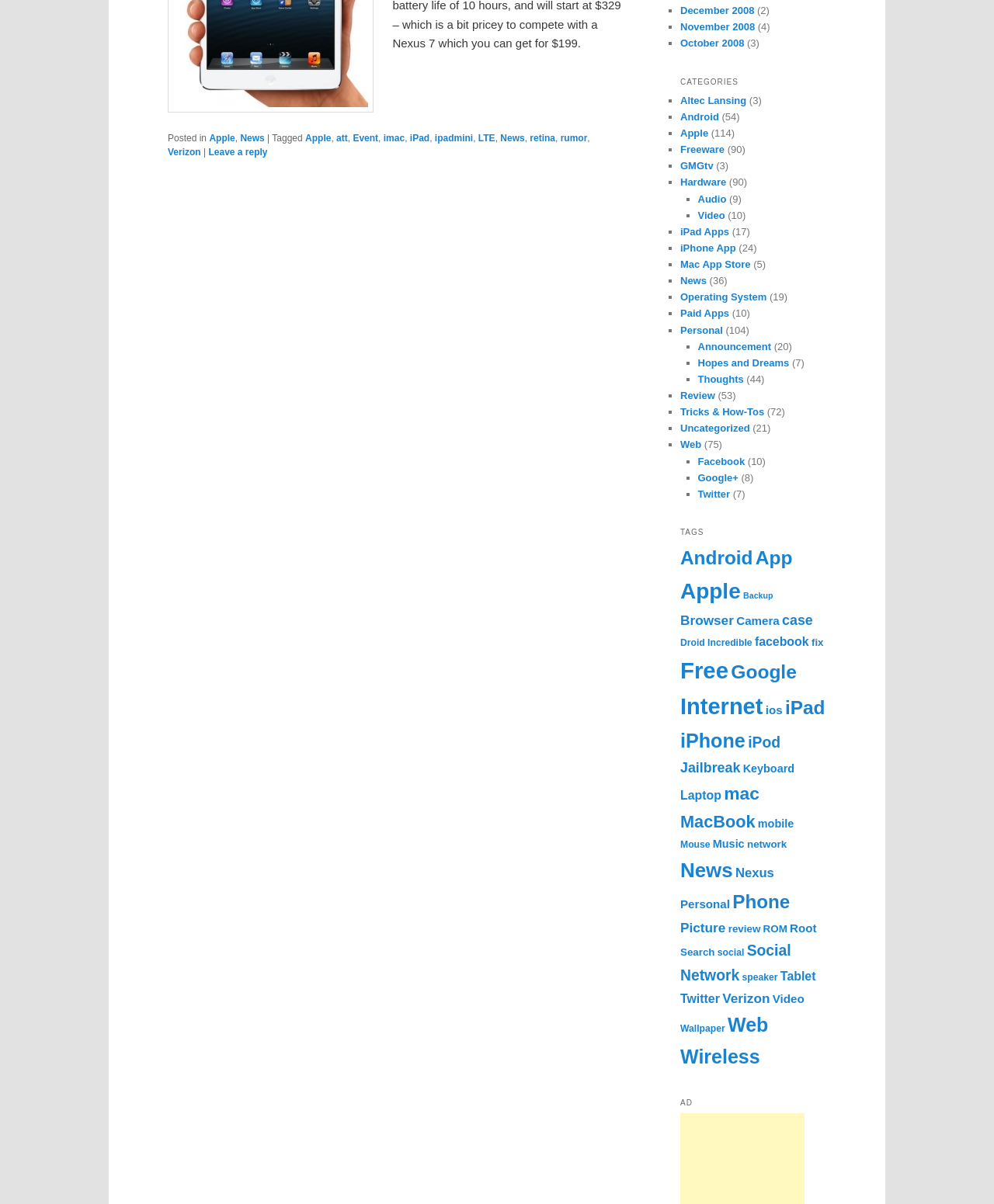Answer the question briefly using a single word or phrase: 
What is the most popular category?

Personal